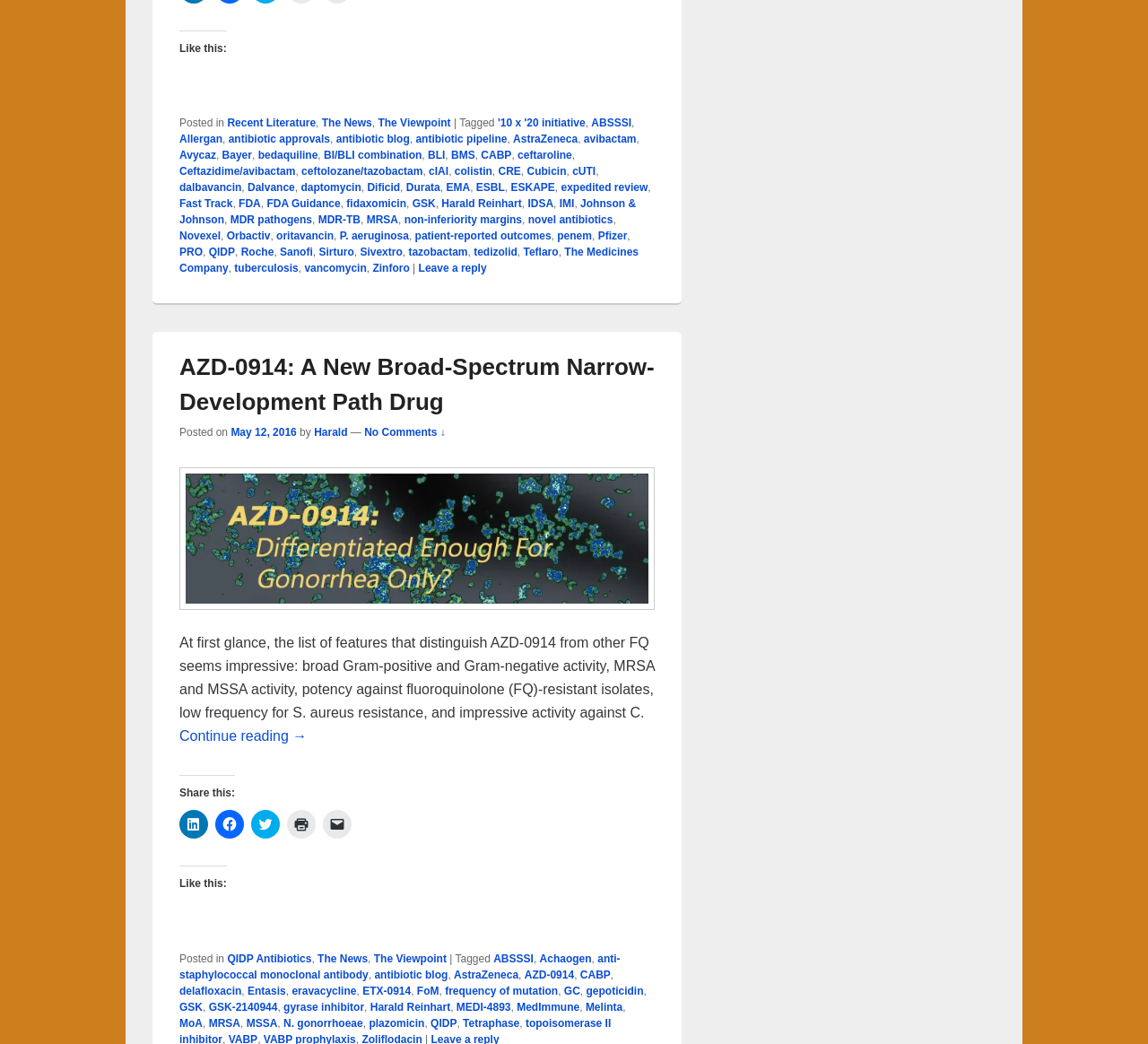Is the post related to a specific company?
Please provide a comprehensive answer based on the information in the image.

The footer section contains links to company names such as Allergan, AstraZeneca, and Bayer, which suggests that the post is related to one or more of these companies.